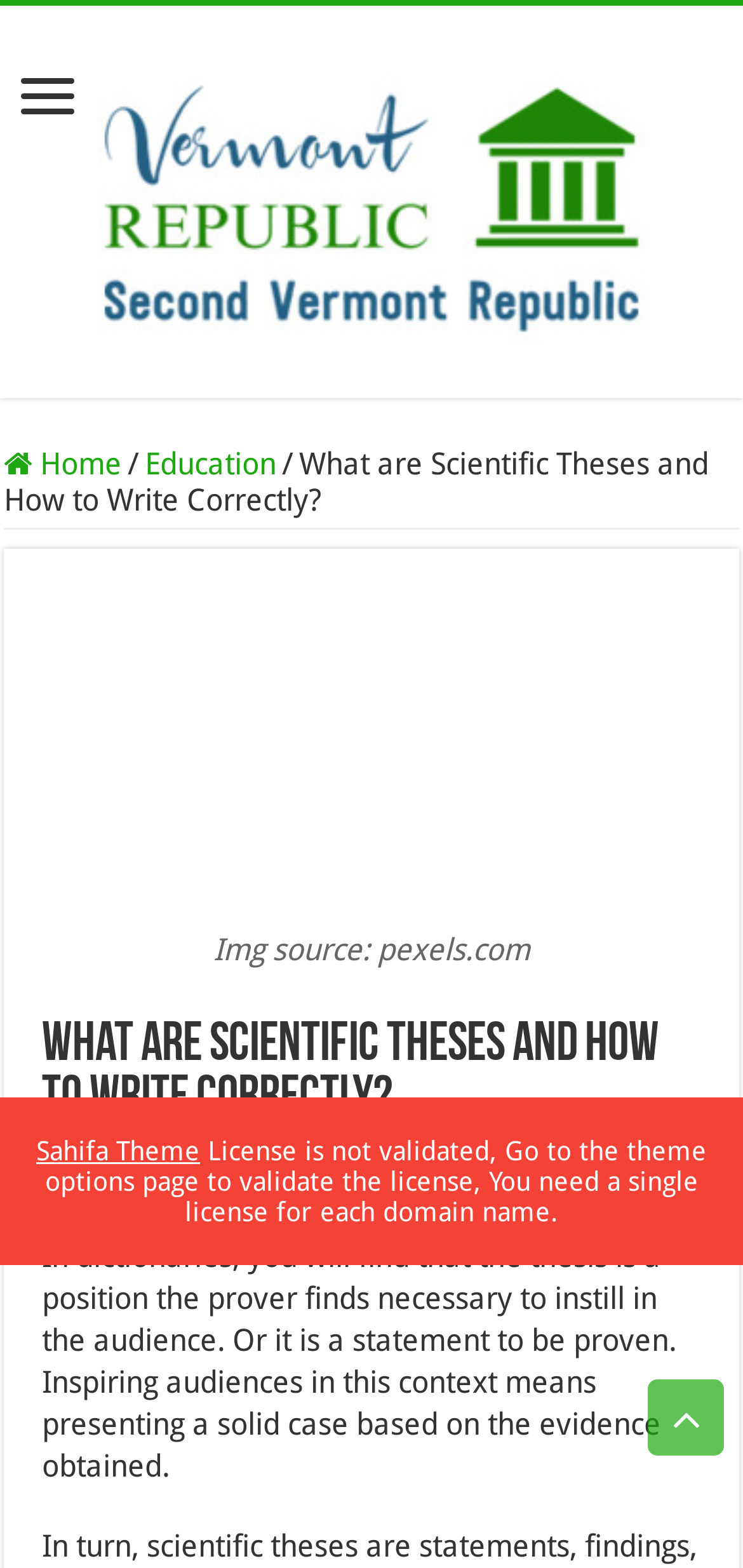Who wrote the article?
Please answer the question as detailed as possible based on the image.

The author of the article can be found by looking at the link element below the main heading, which reads 'Bayan Bosinovski'. This is likely the name of the person who wrote the article.